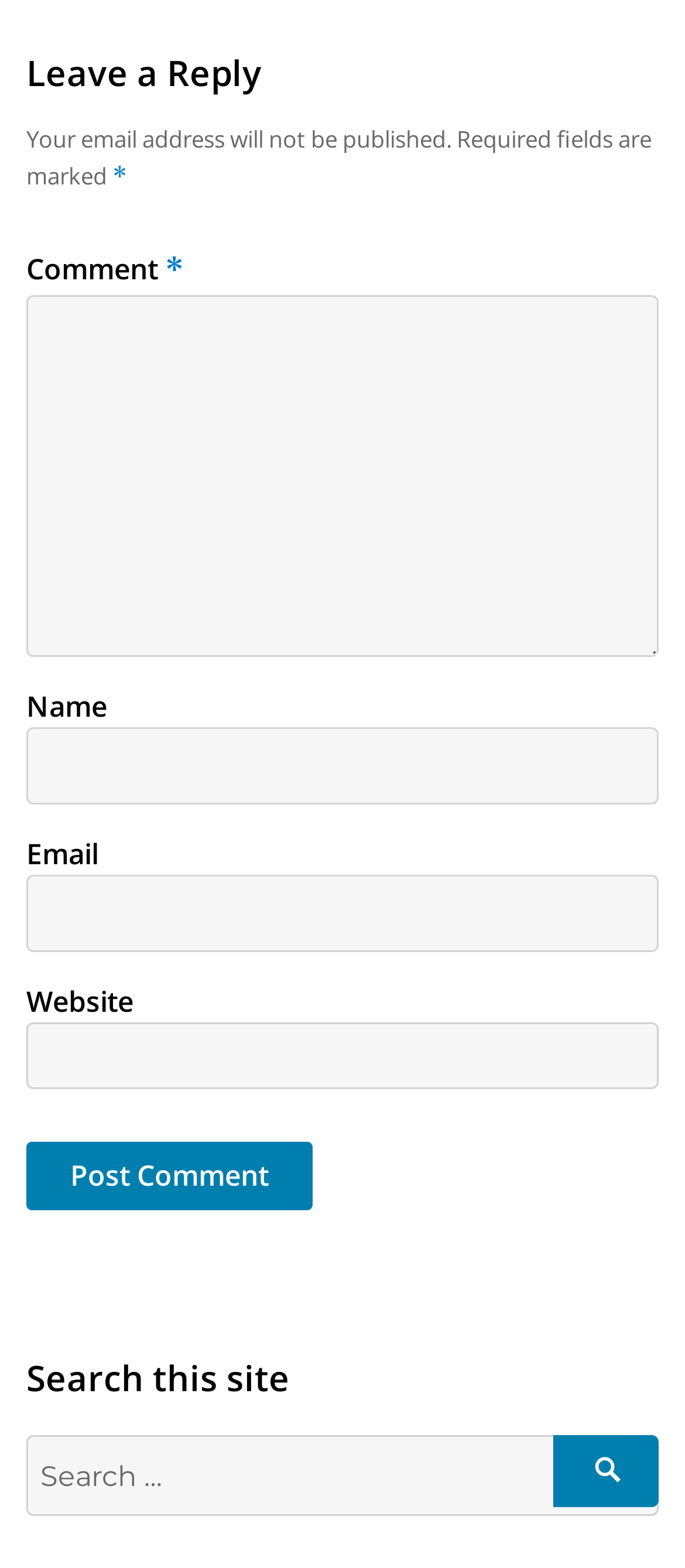Is the email field required in the comment section?
Using the image, respond with a single word or phrase.

No